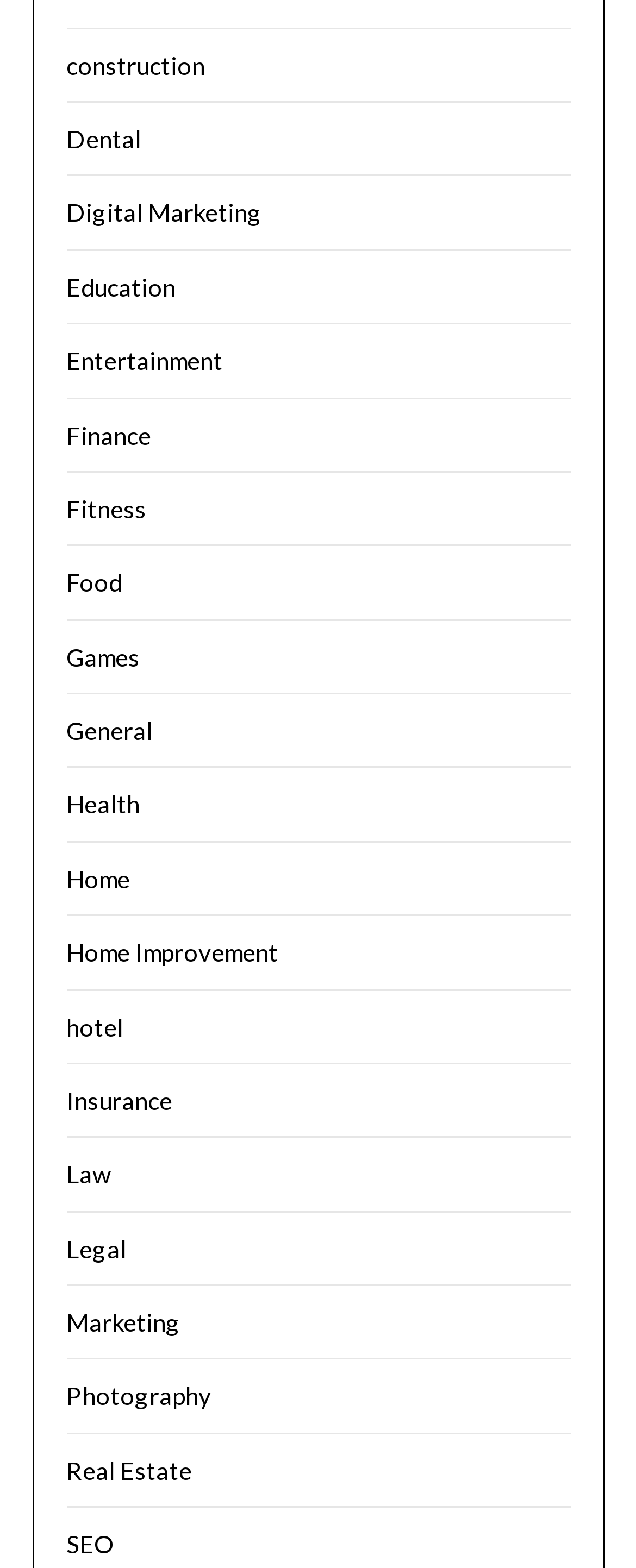Please give a concise answer to this question using a single word or phrase: 
What is the first category listed?

construction